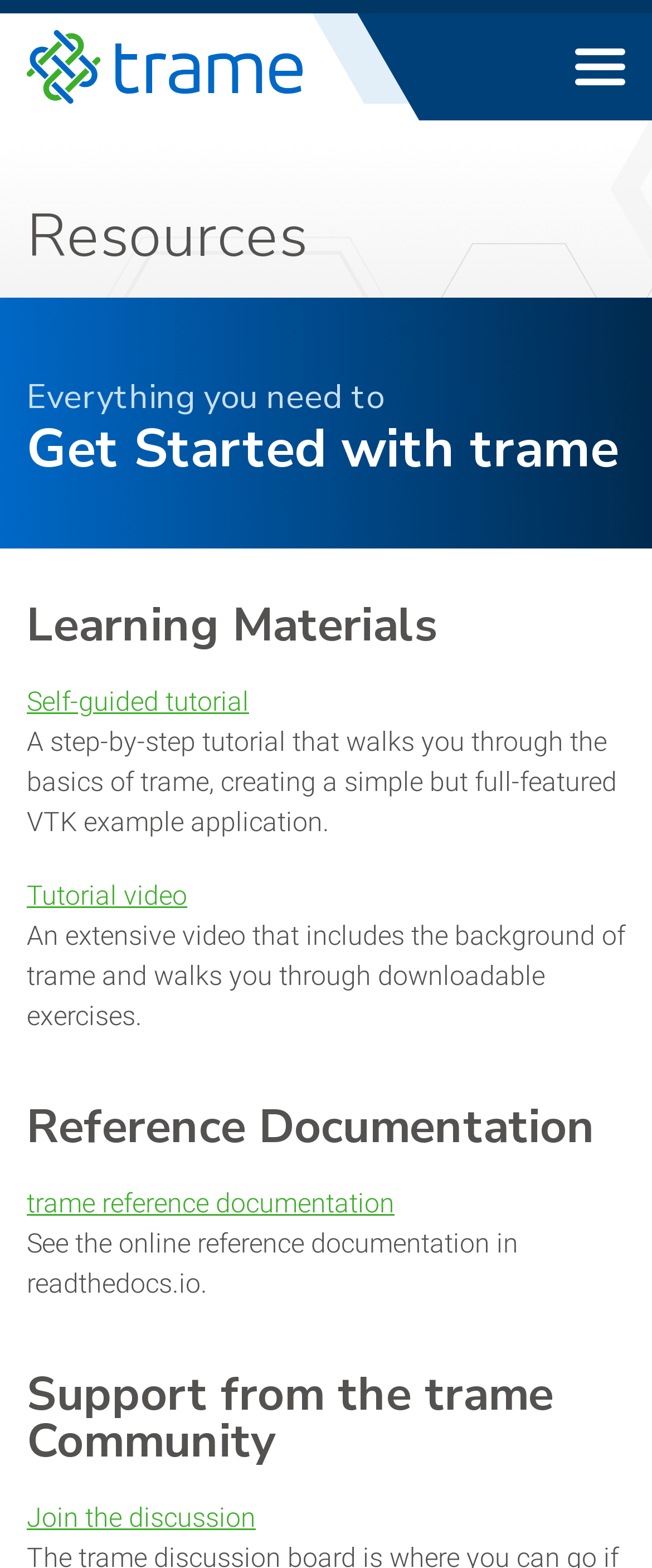Respond with a single word or phrase to the following question: What type of tutorial is provided for learning trame?

Self-guided and video